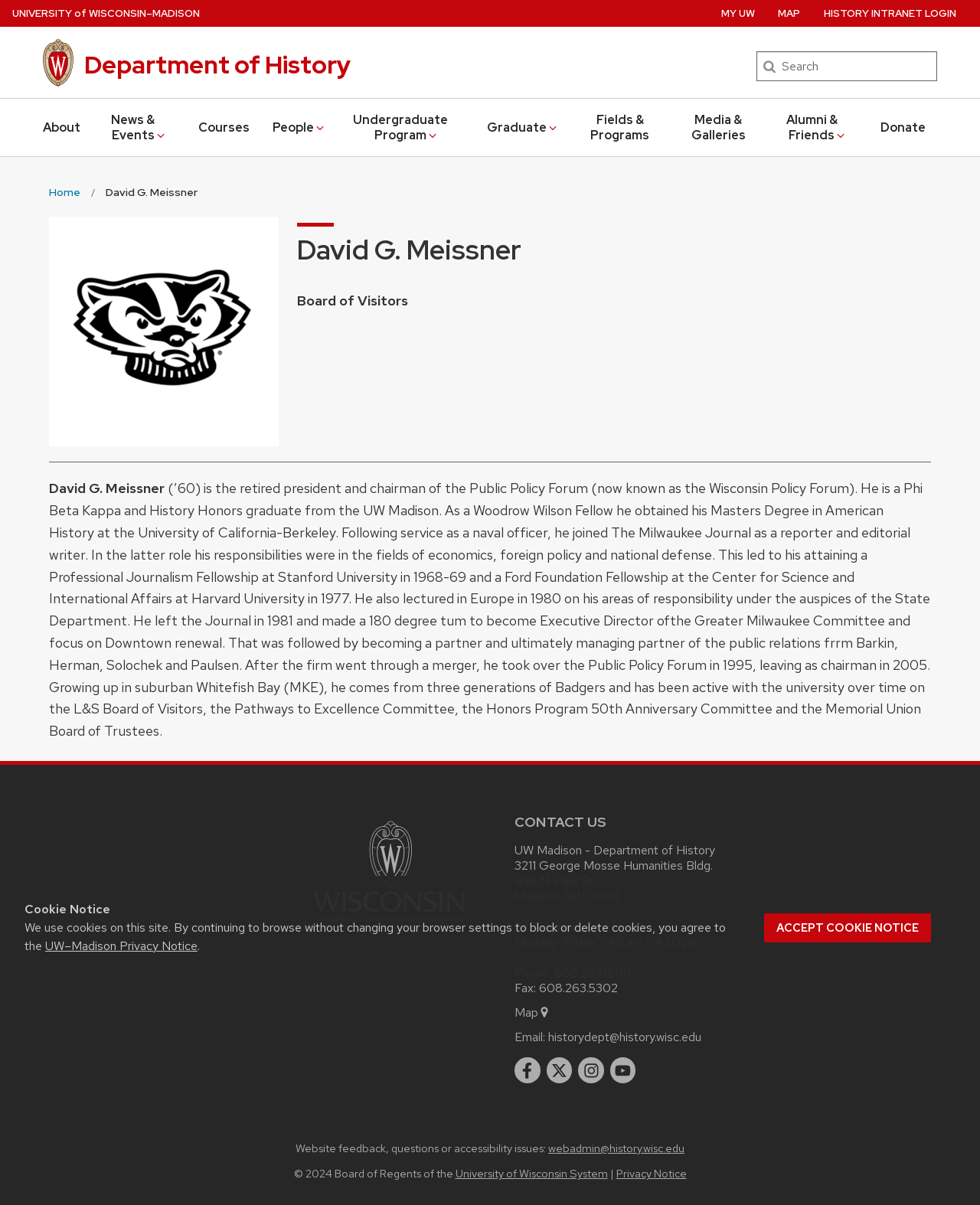Pinpoint the bounding box coordinates of the clickable area necessary to execute the following instruction: "View the University of Wisconsin Madison home page". The coordinates should be given as four float numbers between 0 and 1, namely [left, top, right, bottom].

[0.012, 0.0, 0.204, 0.022]